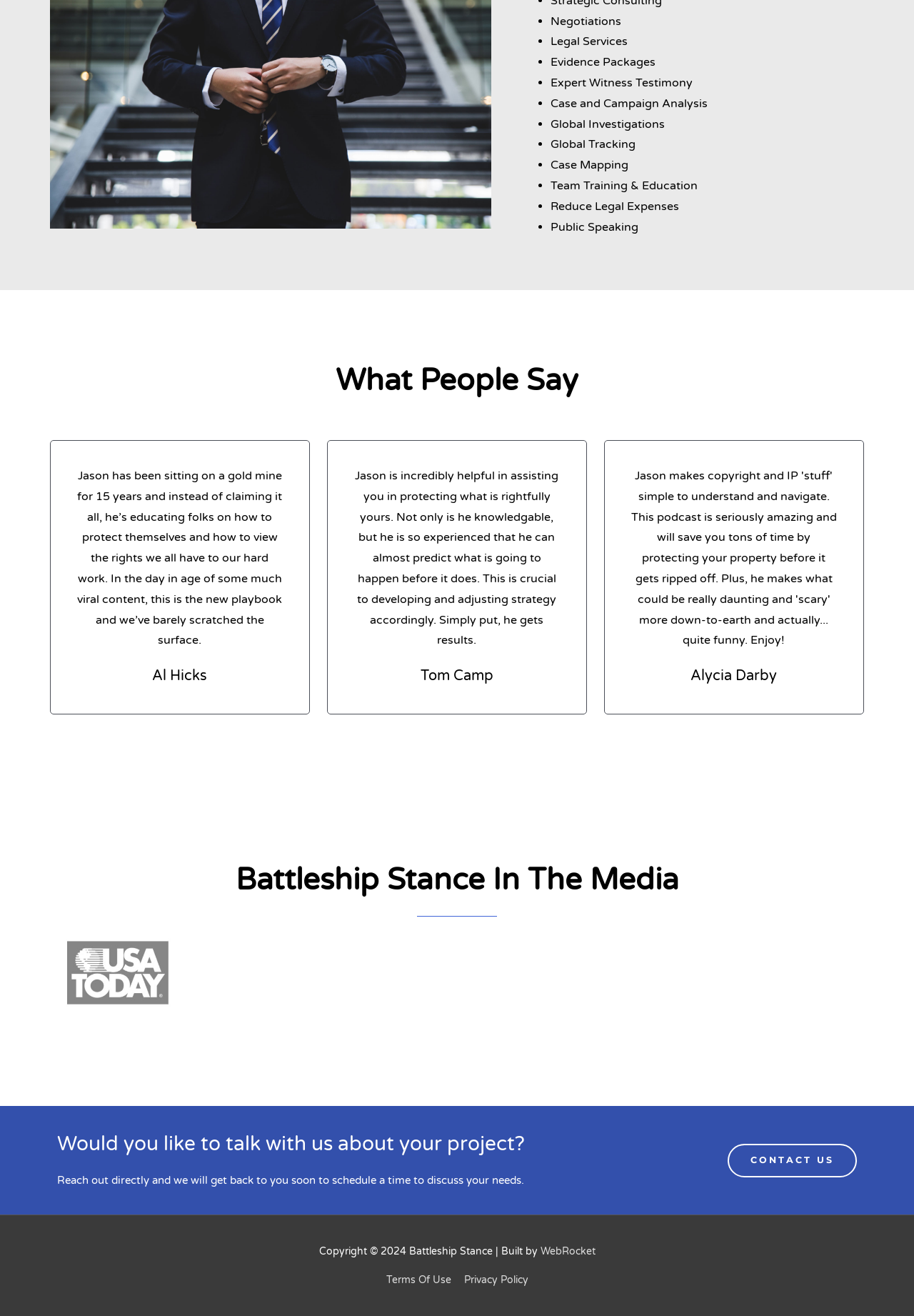What is the name of the company that built the website?
Answer with a single word or short phrase according to what you see in the image.

WebRocket